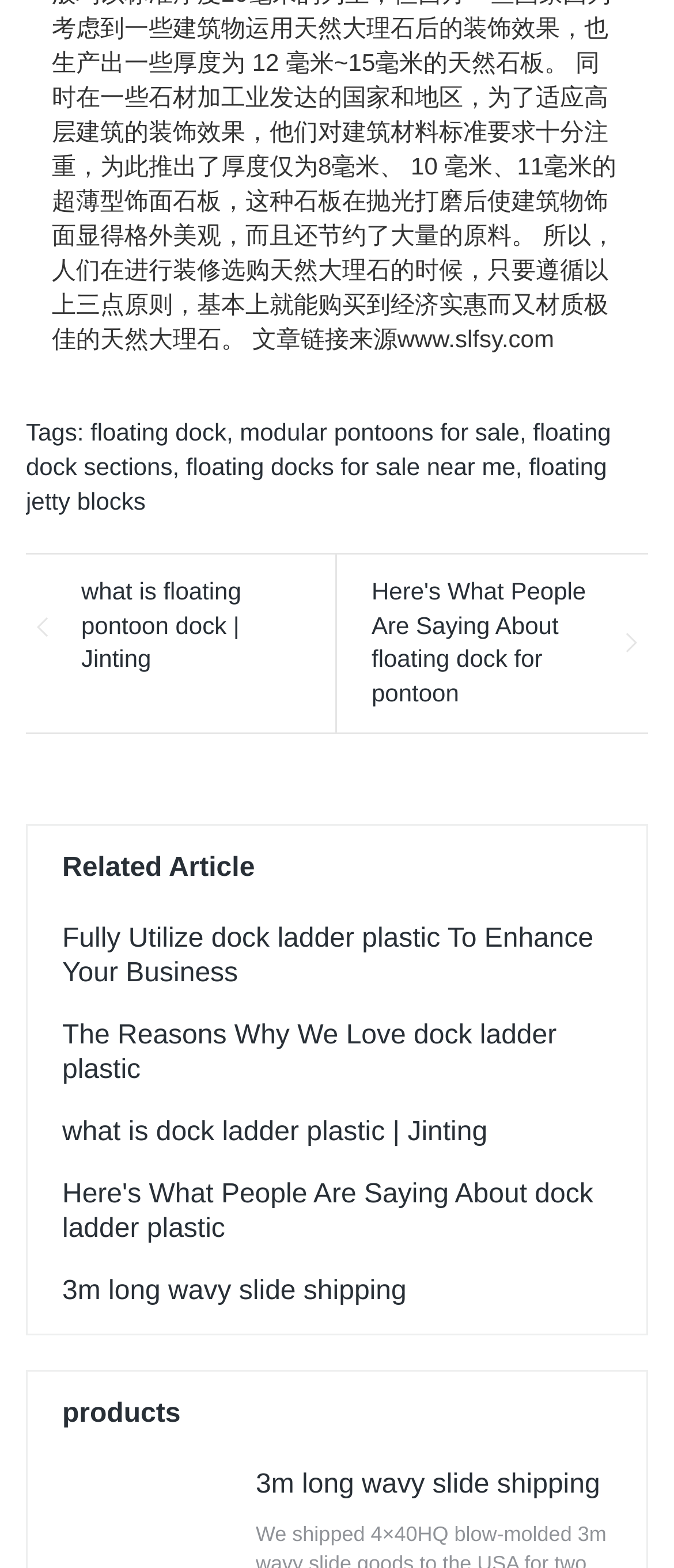Analyze the image and provide a detailed answer to the question: What is the second link under 'products'?

The second link under 'products' is '3m long wavy slide shipping' which is a link element with bounding box coordinates [0.379, 0.938, 0.89, 0.957]. It is located below the 'products' heading.